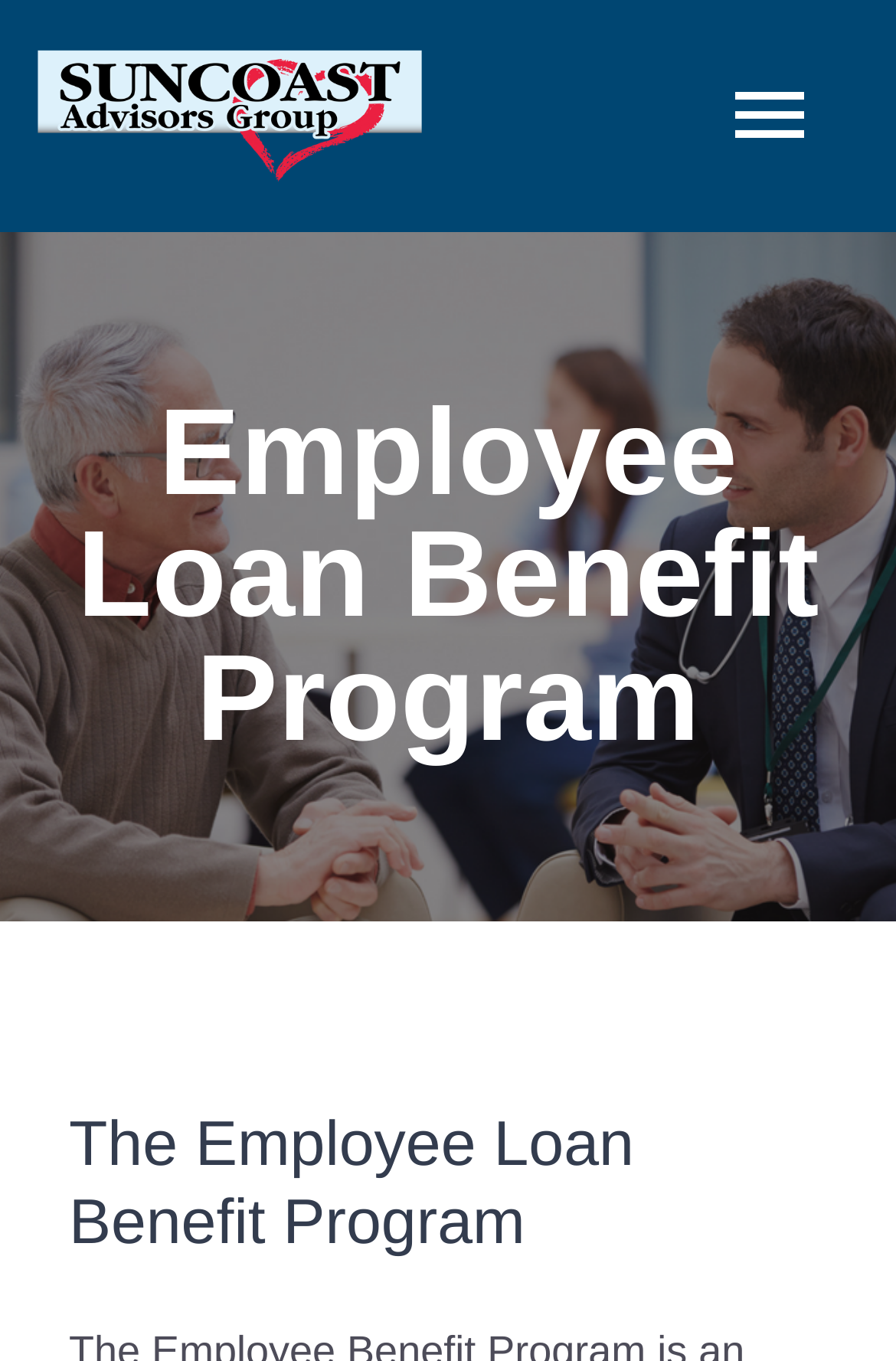Locate the bounding box of the user interface element based on this description: "Toggle Navigation".

[0.756, 0.031, 0.962, 0.139]